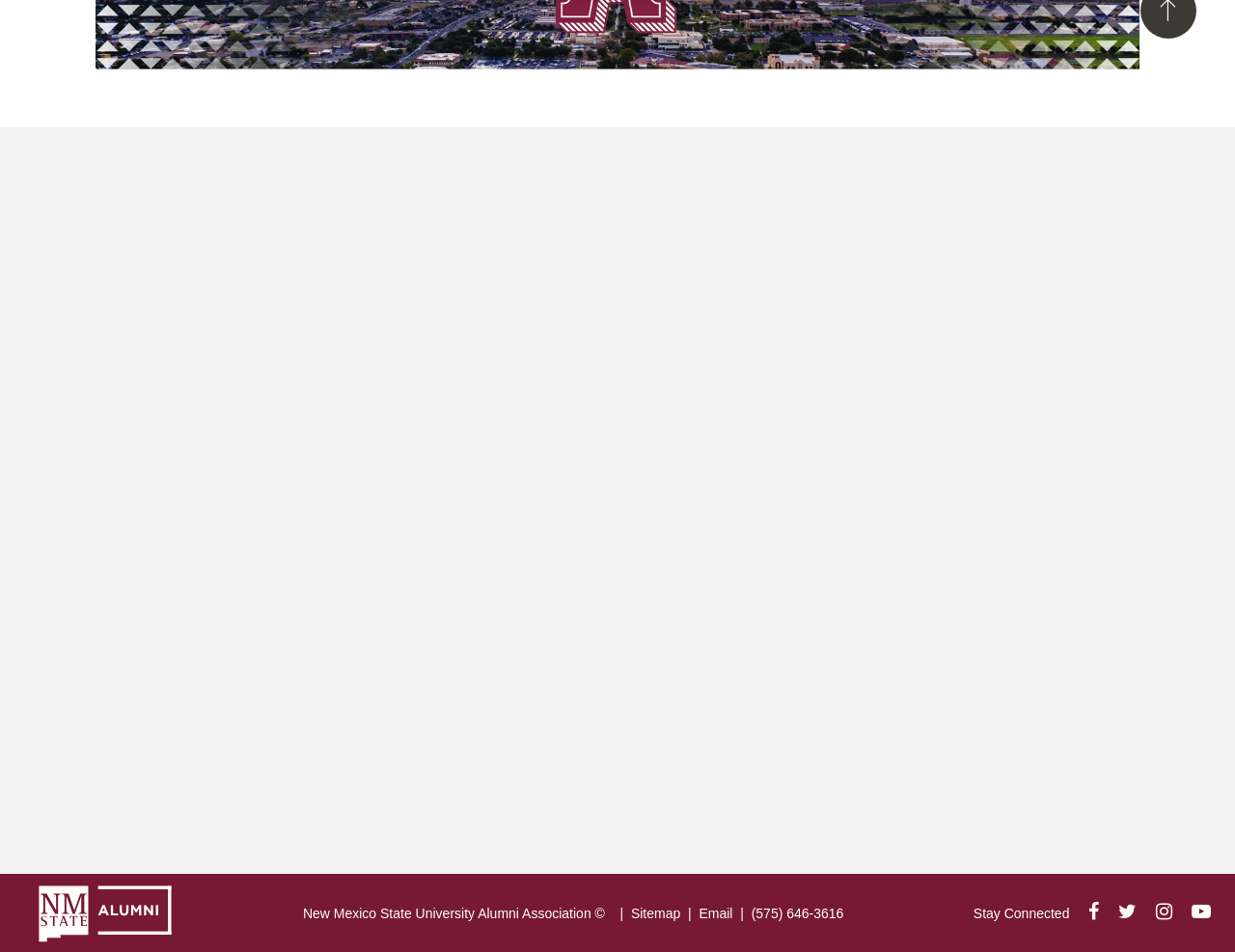Extract the bounding box coordinates for the described element: "(575) 646-3616". The coordinates should be represented as four float numbers between 0 and 1: [left, top, right, bottom].

[0.608, 0.947, 0.683, 0.971]